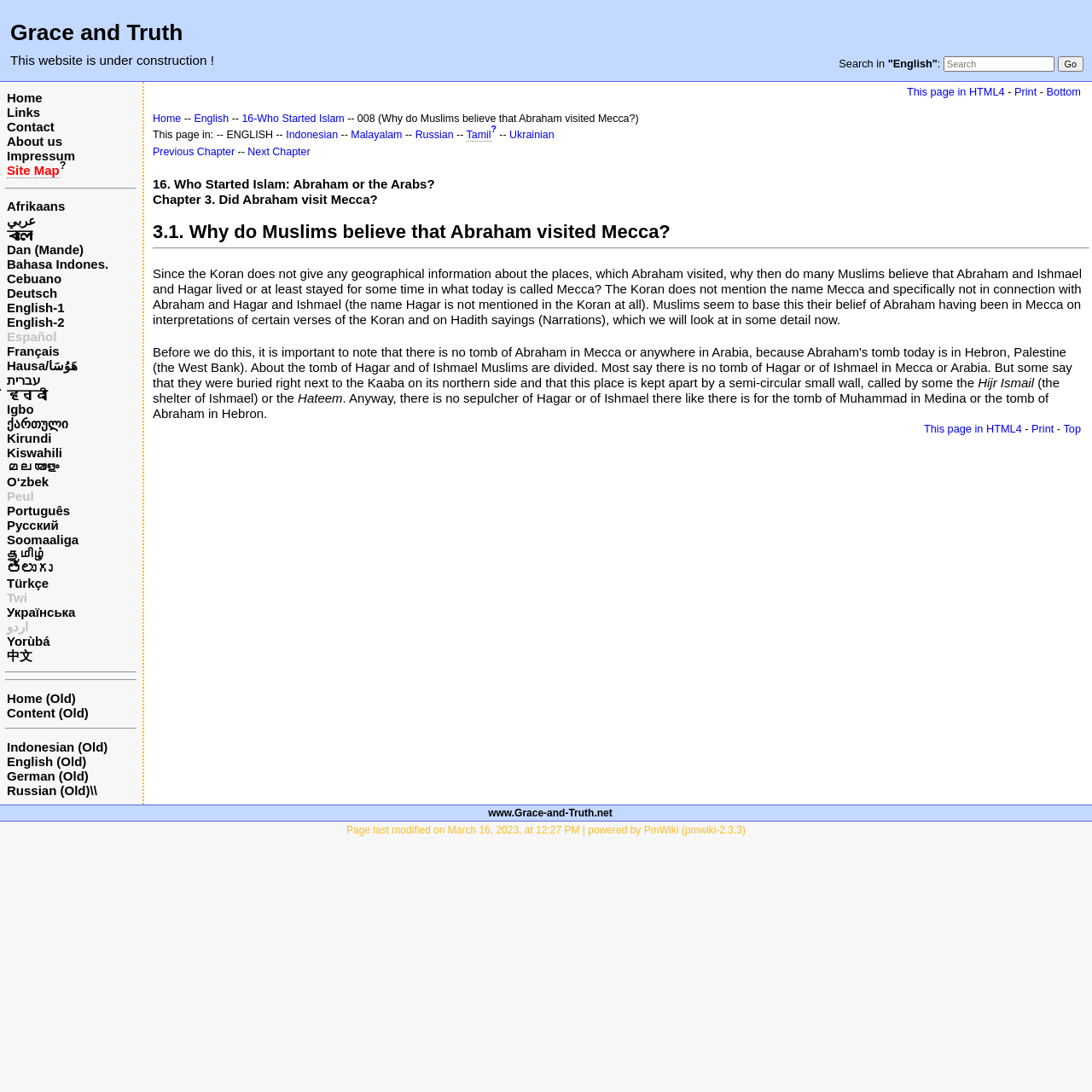Locate the bounding box coordinates of the area to click to fulfill this instruction: "Switch to Indonesian language". The bounding box should be presented as four float numbers between 0 and 1, in the order [left, top, right, bottom].

[0.262, 0.118, 0.309, 0.129]